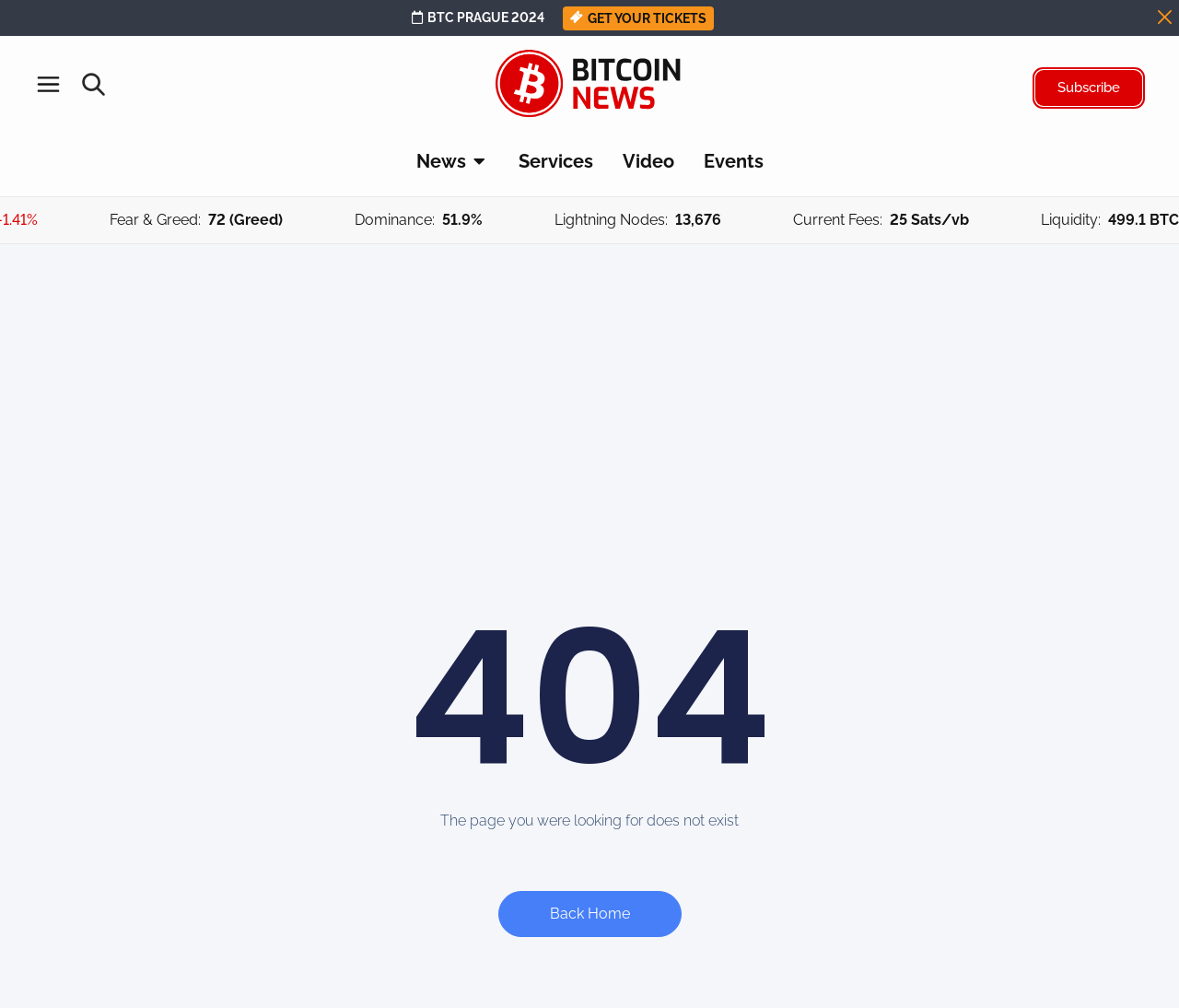Use one word or a short phrase to answer the question provided: 
What is the current liquidity?

499.1 BTC